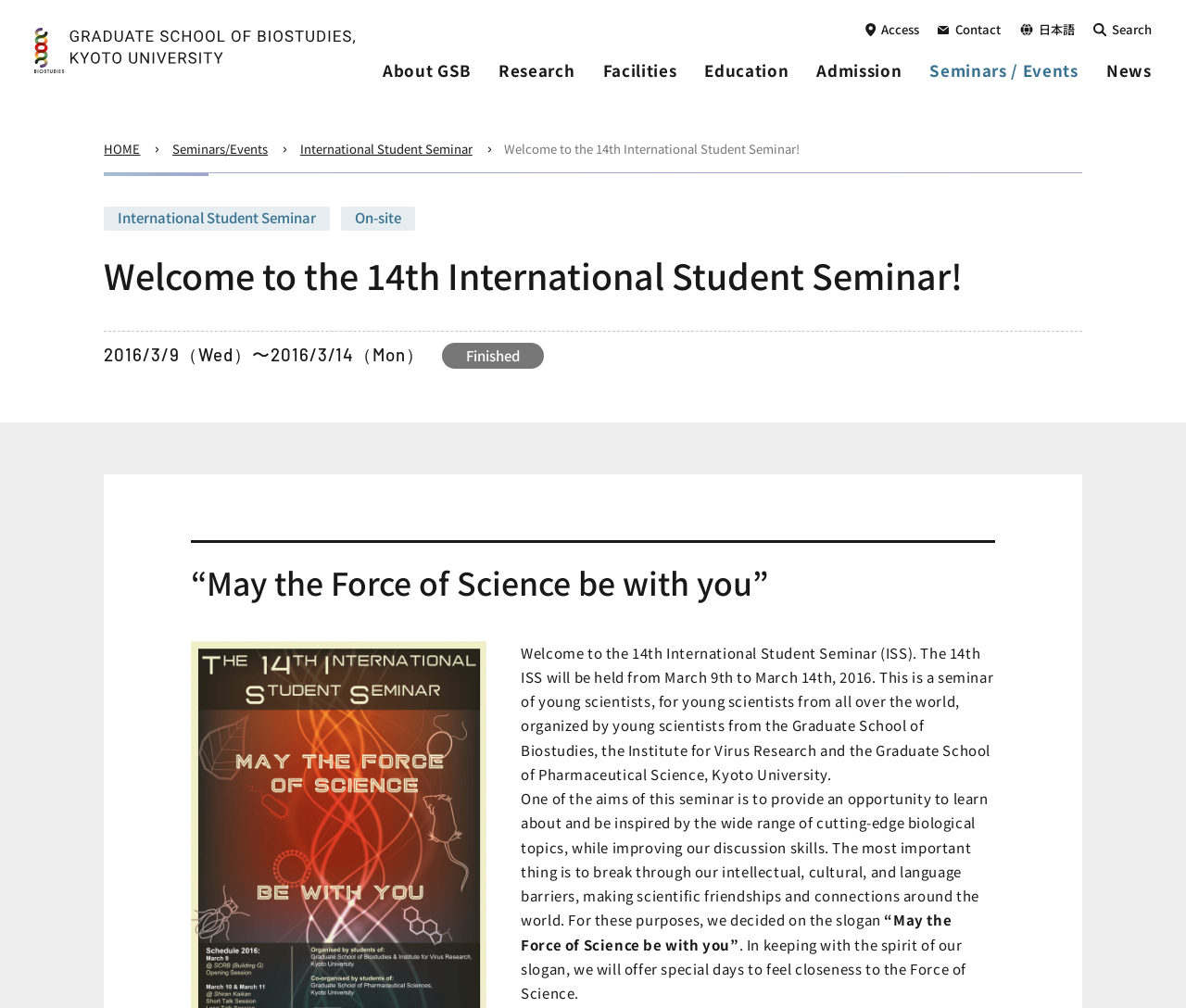What is the slogan of the seminar?
Refer to the image and offer an in-depth and detailed answer to the question.

I found the answer by looking at the heading '“May the Force of Science be with you”' and the StaticText '“May the Force of Science be with you”' which indicates that the slogan of the seminar is 'May the Force of Science be with you'.